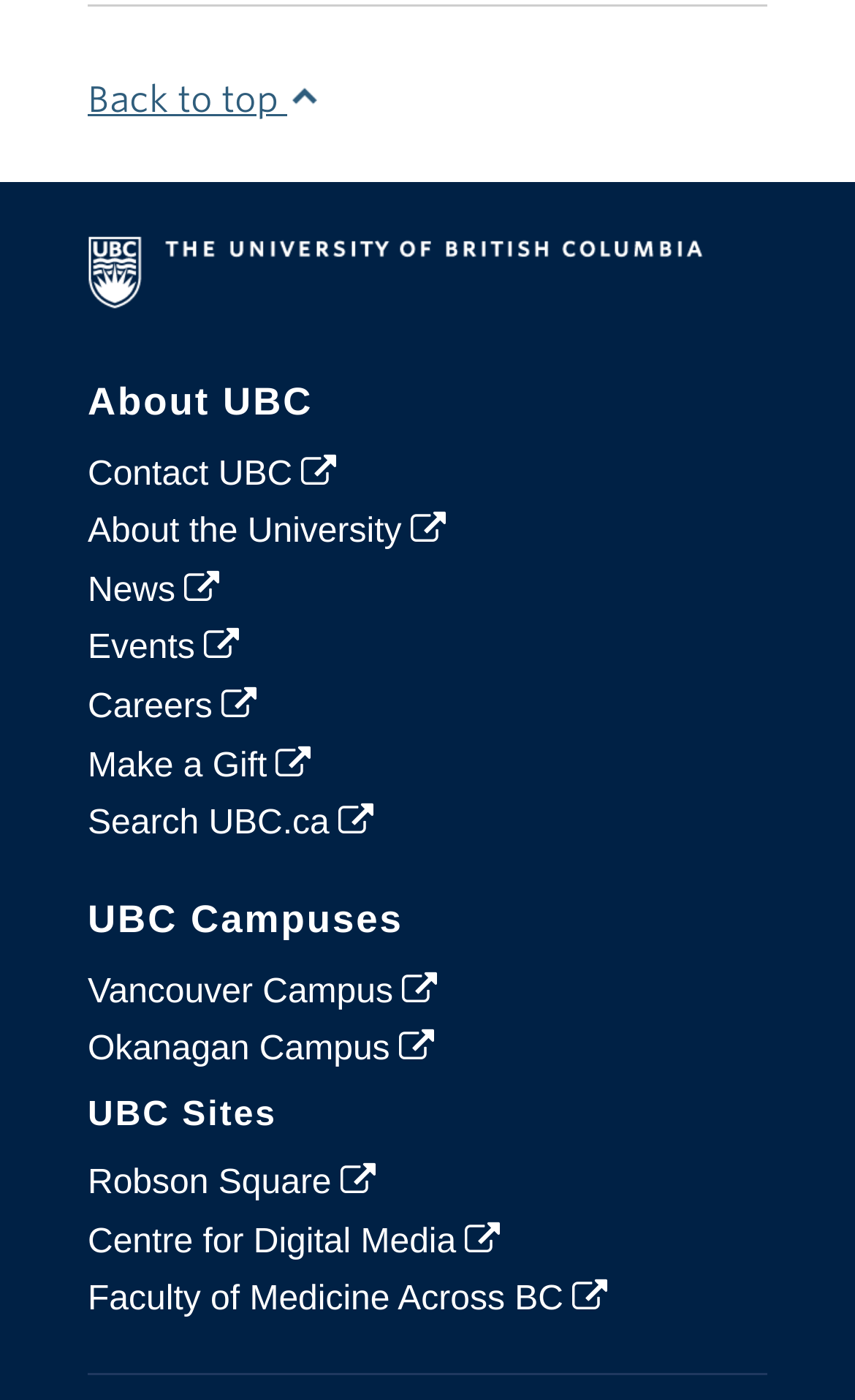Determine the bounding box coordinates of the clickable element necessary to fulfill the instruction: "Search UBC.ca". Provide the coordinates as four float numbers within the 0 to 1 range, i.e., [left, top, right, bottom].

[0.103, 0.575, 0.437, 0.602]